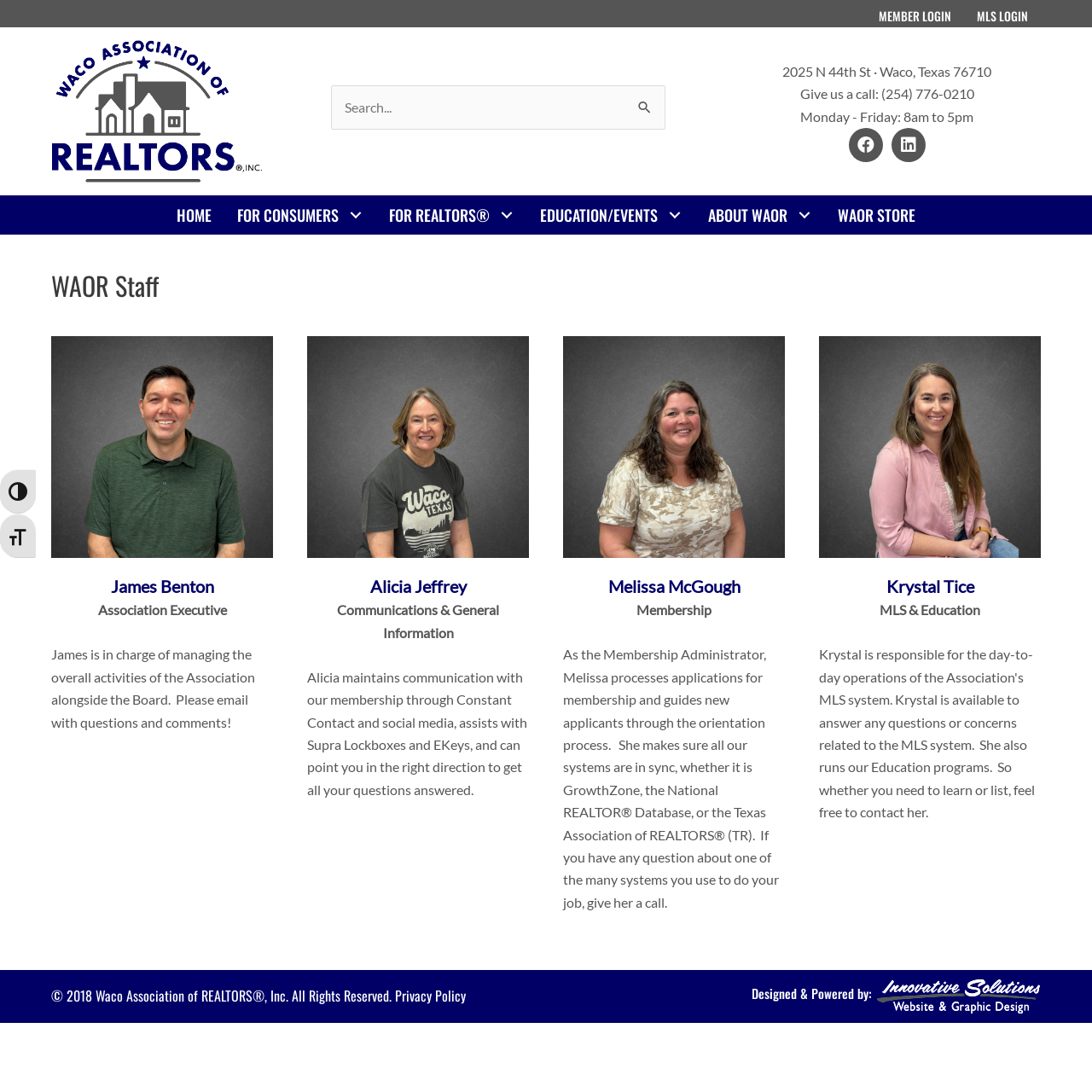What is the purpose of the 'Search for:' searchbox? Look at the image and give a one-word or short phrase answer.

To search the website